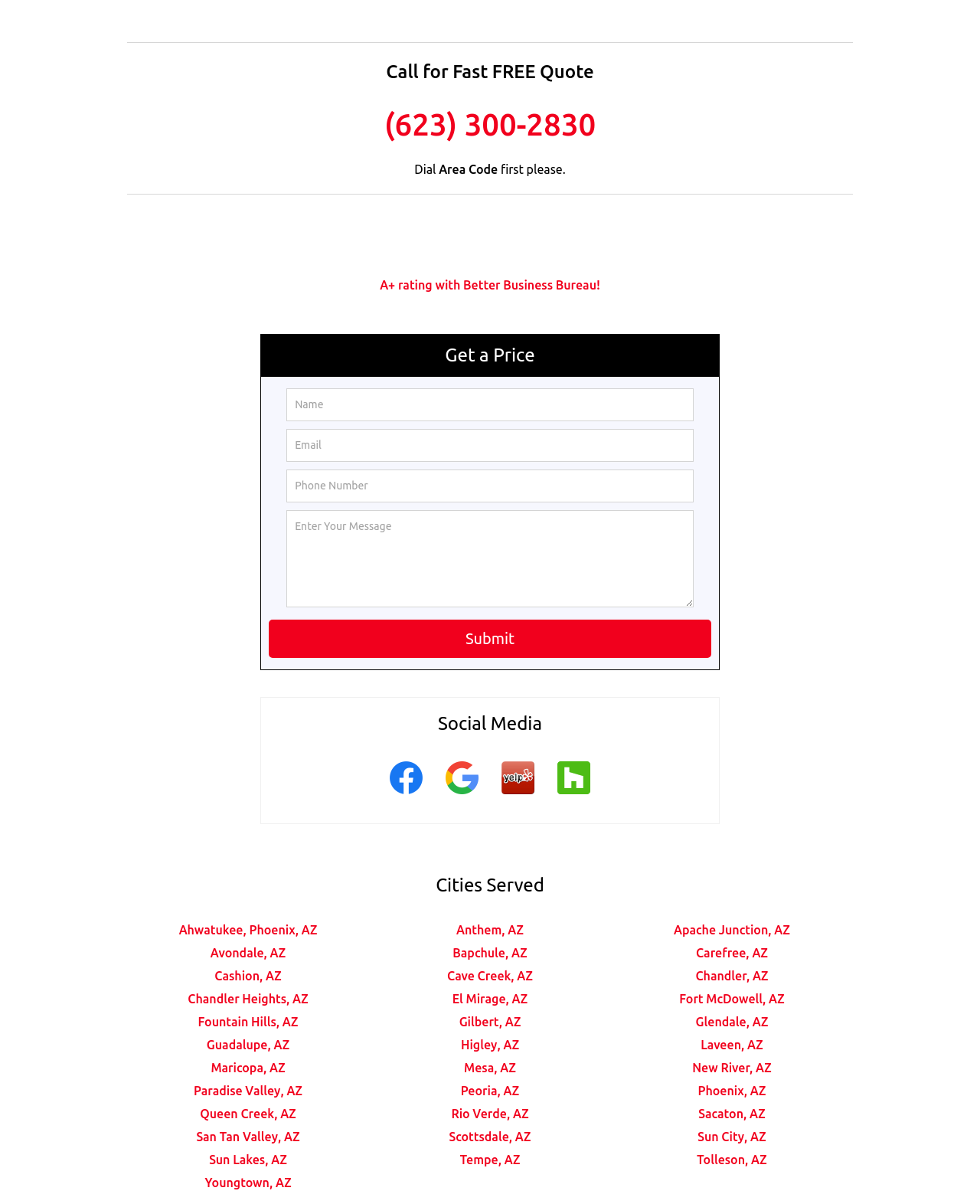Provide a brief response to the question below using one word or phrase:
What is the phone number to dial for a free quote?

(623) 300-2830